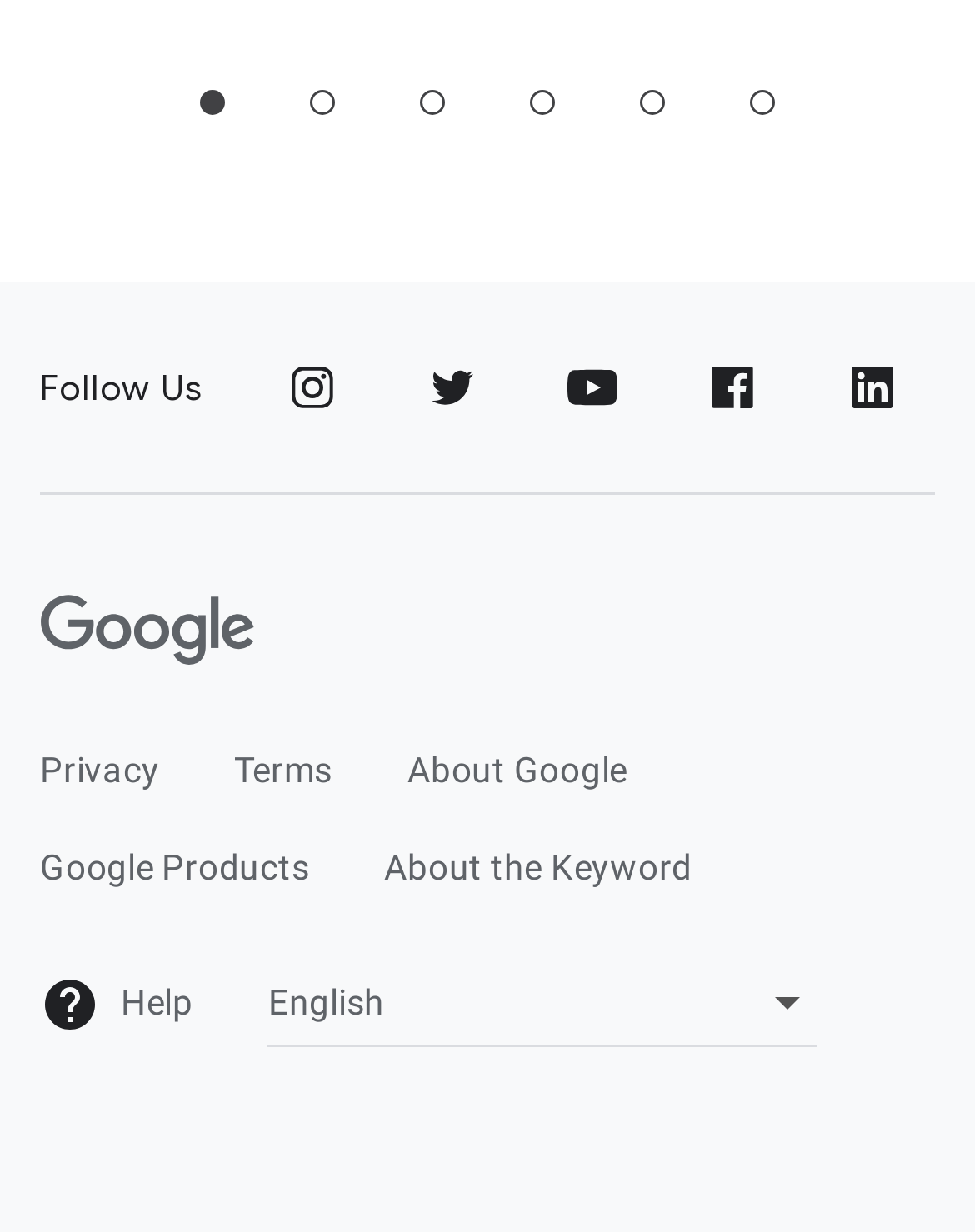Identify the bounding box of the HTML element described here: "About the Keyword". Provide the coordinates as four float numbers between 0 and 1: [left, top, right, bottom].

[0.394, 0.681, 0.71, 0.726]